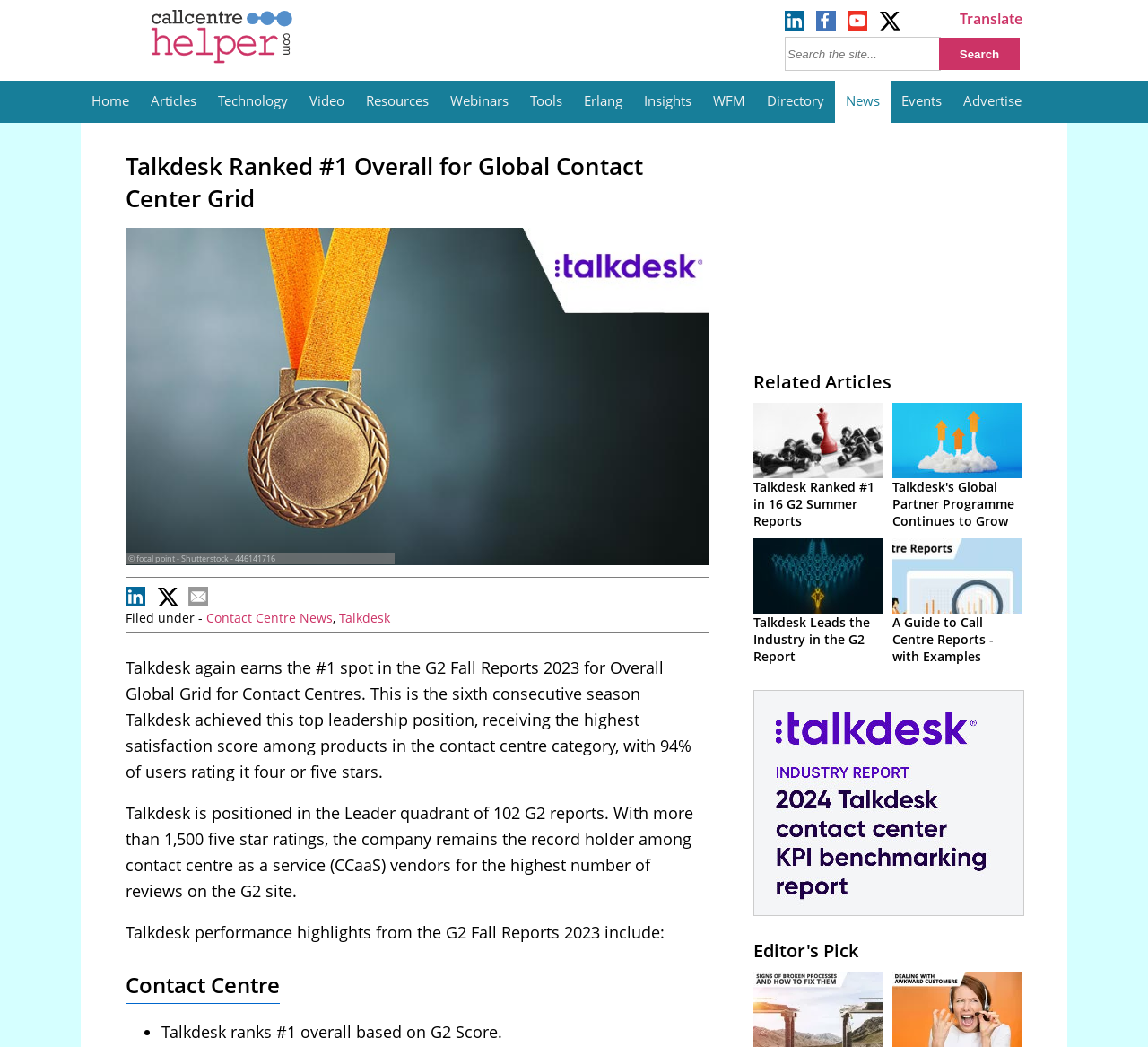Determine the bounding box for the UI element that matches this description: "Contact Centre News".

[0.18, 0.582, 0.29, 0.598]